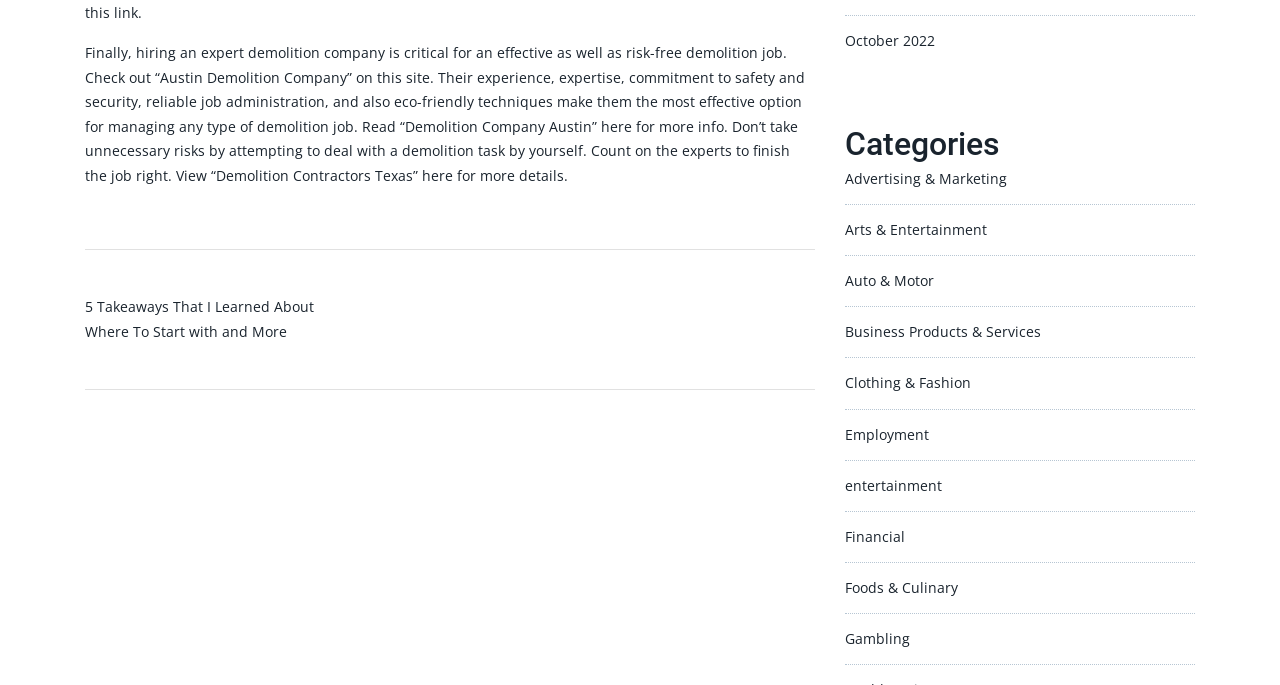Respond with a single word or phrase to the following question:
What is the recommended approach for a demolition job?

Hiring an expert demolition company